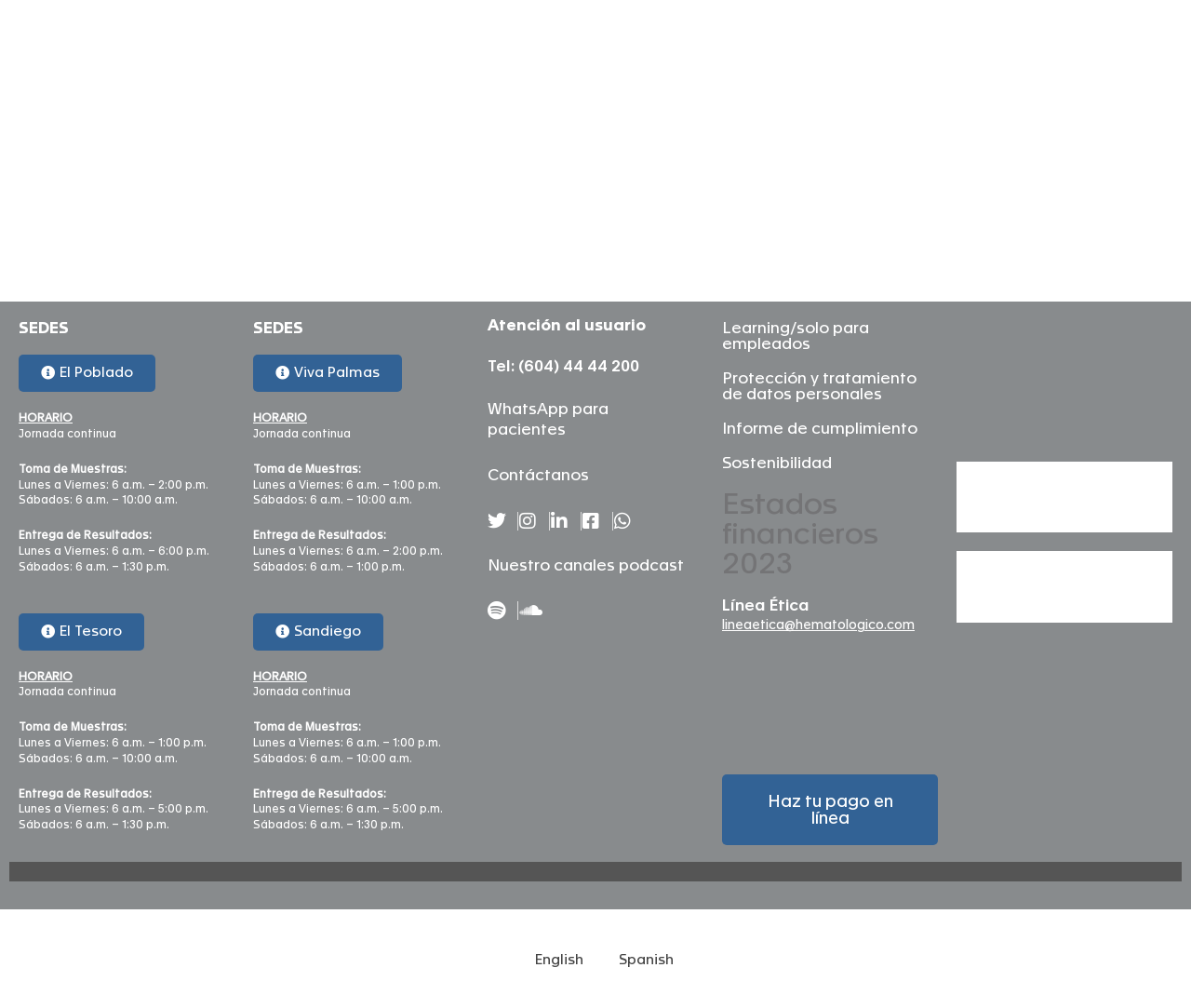What is the link for contacting the podcast channel?
Please look at the screenshot and answer in one word or a short phrase.

Nuestro canales podcast